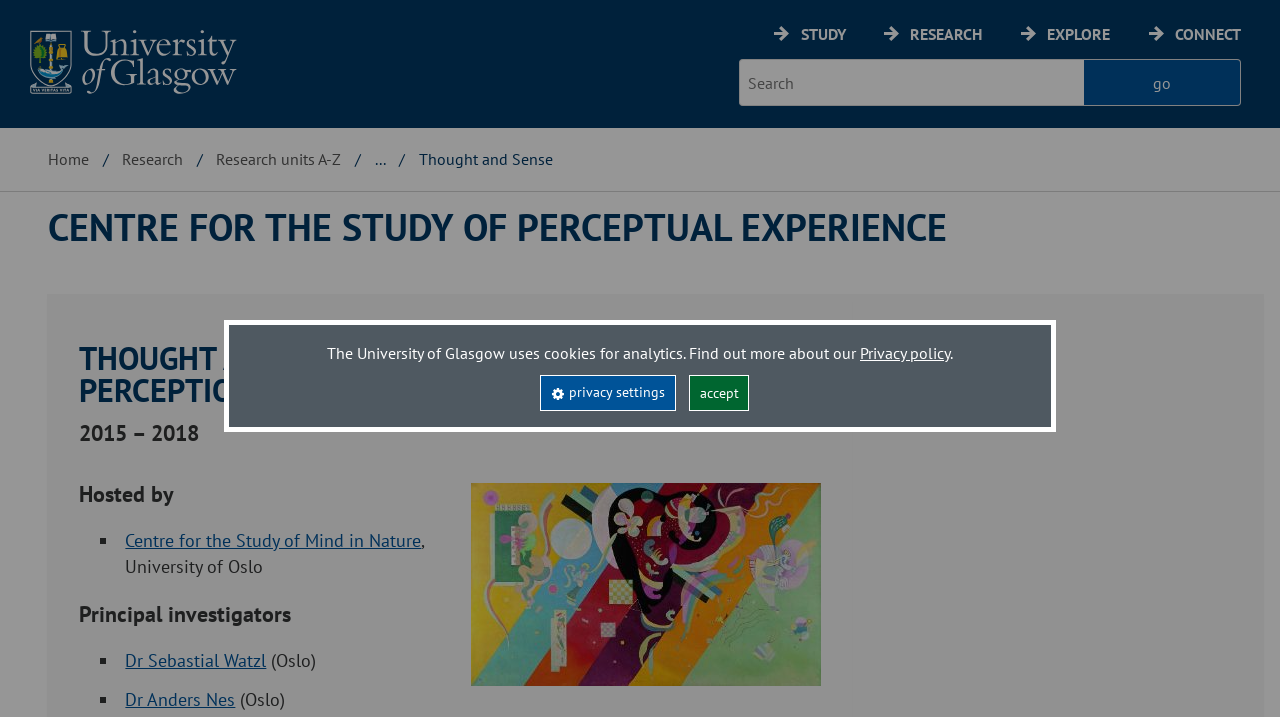Find the bounding box coordinates for the element that must be clicked to complete the instruction: "read about thought and sense project". The coordinates should be four float numbers between 0 and 1, indicated as [left, top, right, bottom].

[0.062, 0.478, 0.641, 0.567]